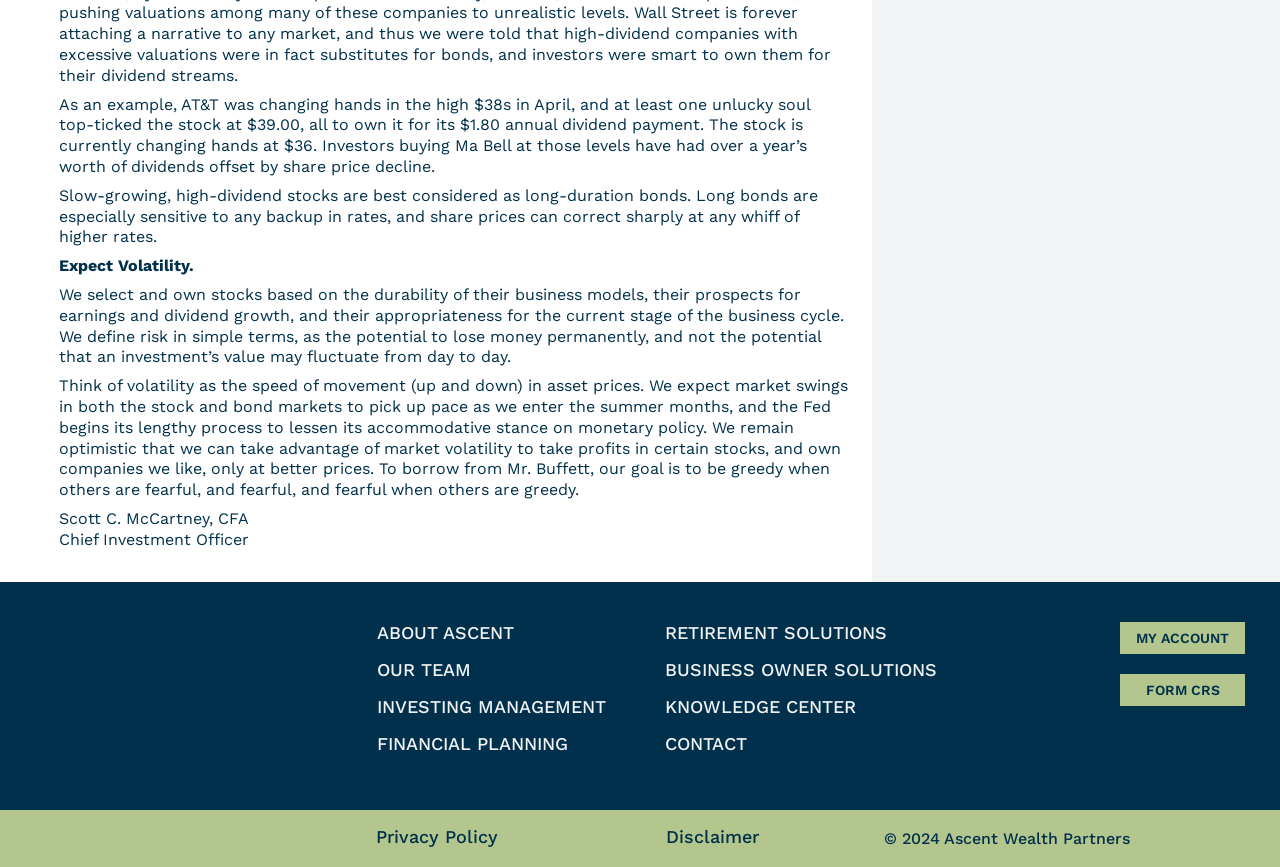How many links are there in the 'Navigation 2' menu?
Could you answer the question with a detailed and thorough explanation?

The 'Navigation 2' menu contains 7 links, including 'ABOUT ASCENT', 'OUR TEAM', 'INVESTING MANAGEMENT', 'FINANCIAL PLANNING', 'RETIREMENT SOLUTIONS', 'BUSINESS OWNER SOLUTIONS', and 'KNOWLEDGE CENTER'.